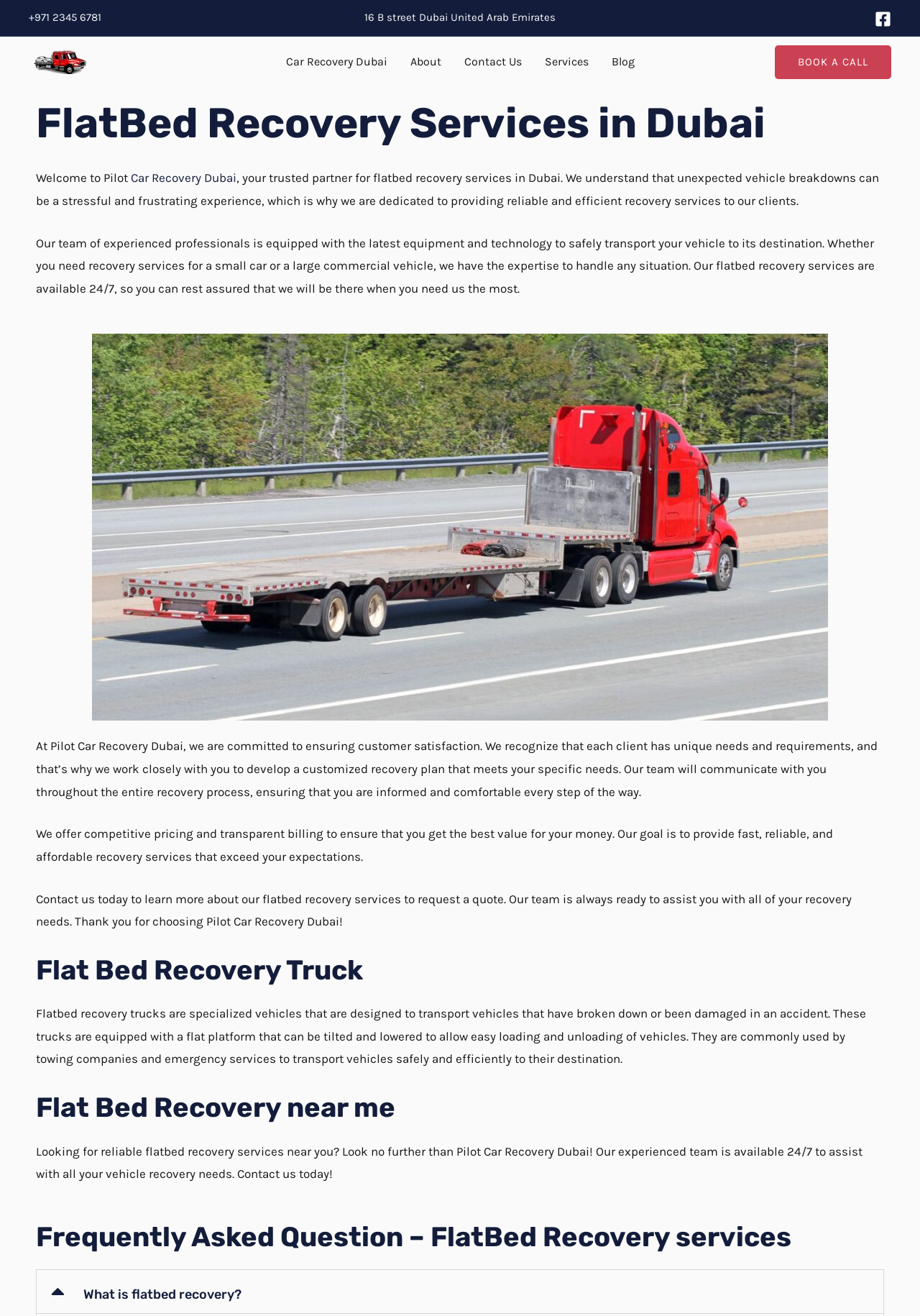Elaborate on the webpage's design and content in a detailed caption.

The webpage is about Pilot Car Recovery Dubai, a company that provides flatbed recovery services in Dubai. At the top left corner, there is a phone number "+971 2345 6781" and an address "16 B street Dubai United Arab Emirates". Next to the address, there is a Facebook link with an accompanying Facebook icon. On the top right corner, there is a link to the company's website "pilot Car Recovery Dubai" with a logo.

Below the top section, there is a main navigation menu with five links: "Car Recovery Dubai", "About", "Contact Us", "Services", and "Blog". 

The main content of the webpage is divided into several sections. The first section has a heading "FlatBed Recovery Services in Dubai" and a brief introduction to the company's services. There is a call-to-action button "BOOK A CALL" on the top right corner of this section.

The second section describes the company's services in more detail, including their team of experienced professionals, equipment, and 24/7 availability. There is a large image of a flatbed recovery truck in this section.

The third section highlights the company's commitment to customer satisfaction, including customized recovery plans, transparent billing, and competitive pricing.

The fourth section is about flatbed recovery trucks, explaining their purpose and features. The fifth section is about finding flatbed recovery services near you, with a call-to-action to contact the company.

The final section is a FAQ section, with a button "What is flatbed recovery?" that expands to reveal more information.